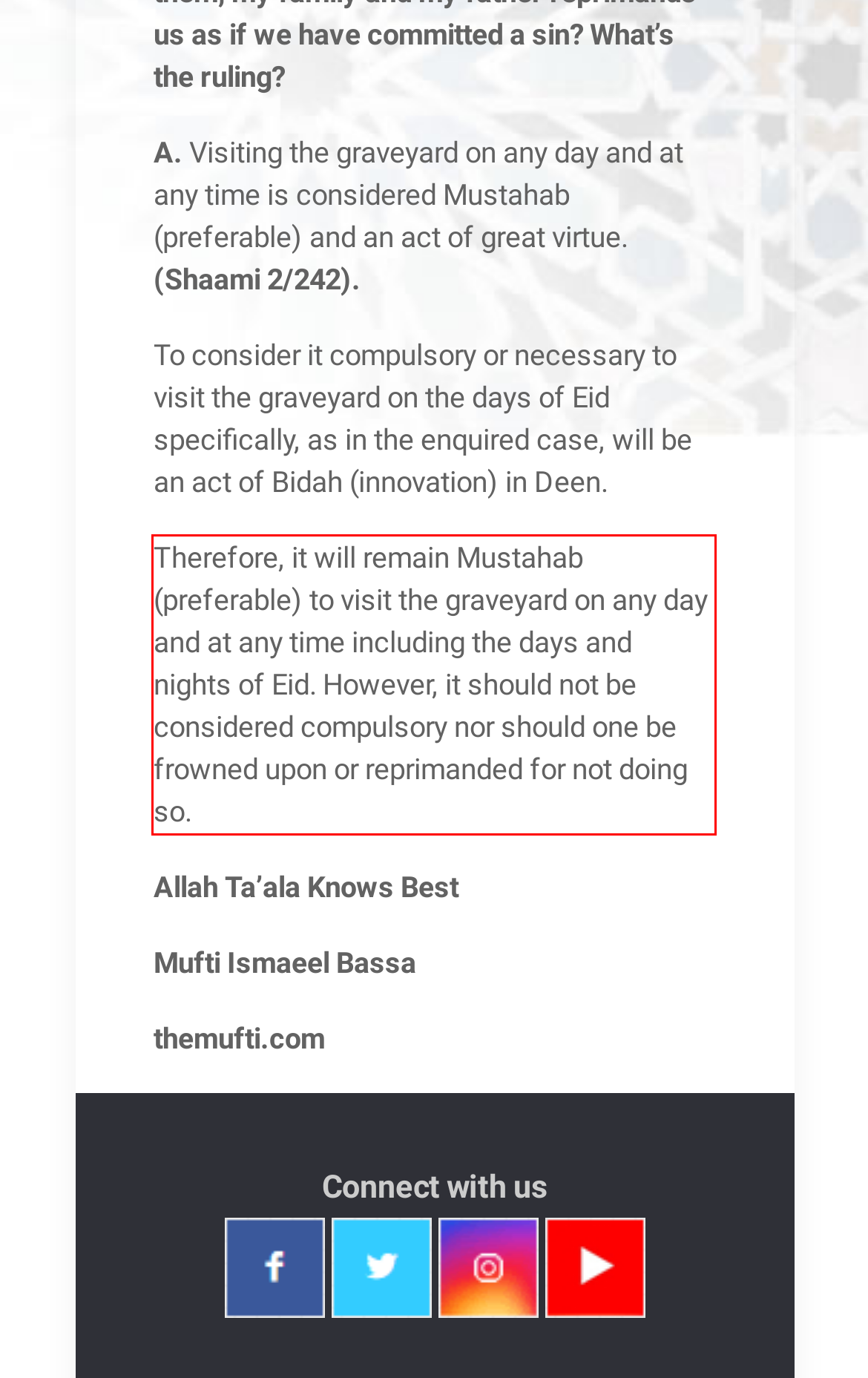Identify and extract the text within the red rectangle in the screenshot of the webpage.

Therefore, it will remain Mustahab (preferable) to visit the graveyard on any day and at any time including the days and nights of Eid. However, it should not be considered compulsory nor should one be frowned upon or reprimanded for not doing so.